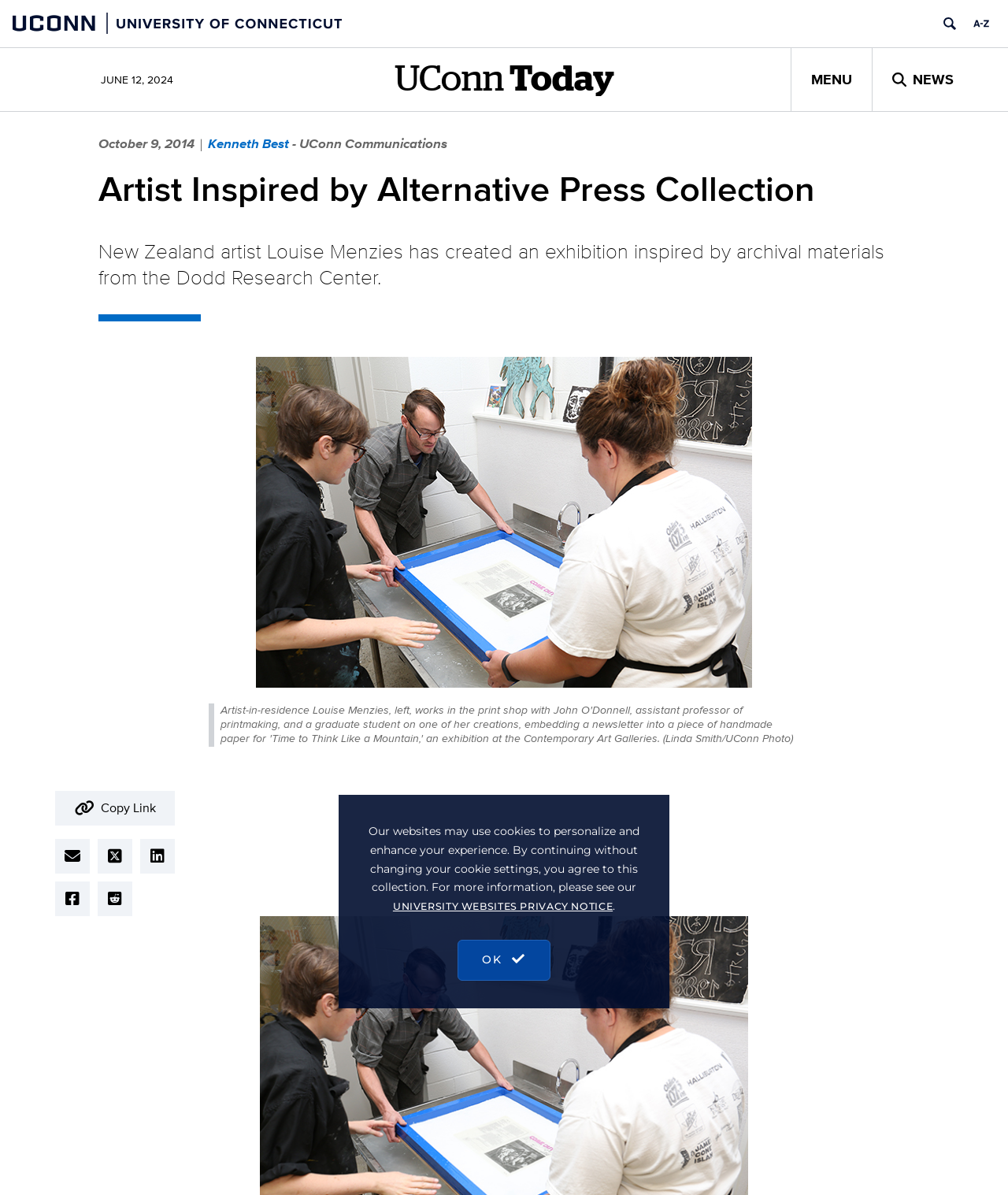Please find and report the bounding box coordinates of the element to click in order to perform the following action: "Read the news". The coordinates should be expressed as four float numbers between 0 and 1, in the format [left, top, right, bottom].

[0.865, 0.04, 0.966, 0.093]